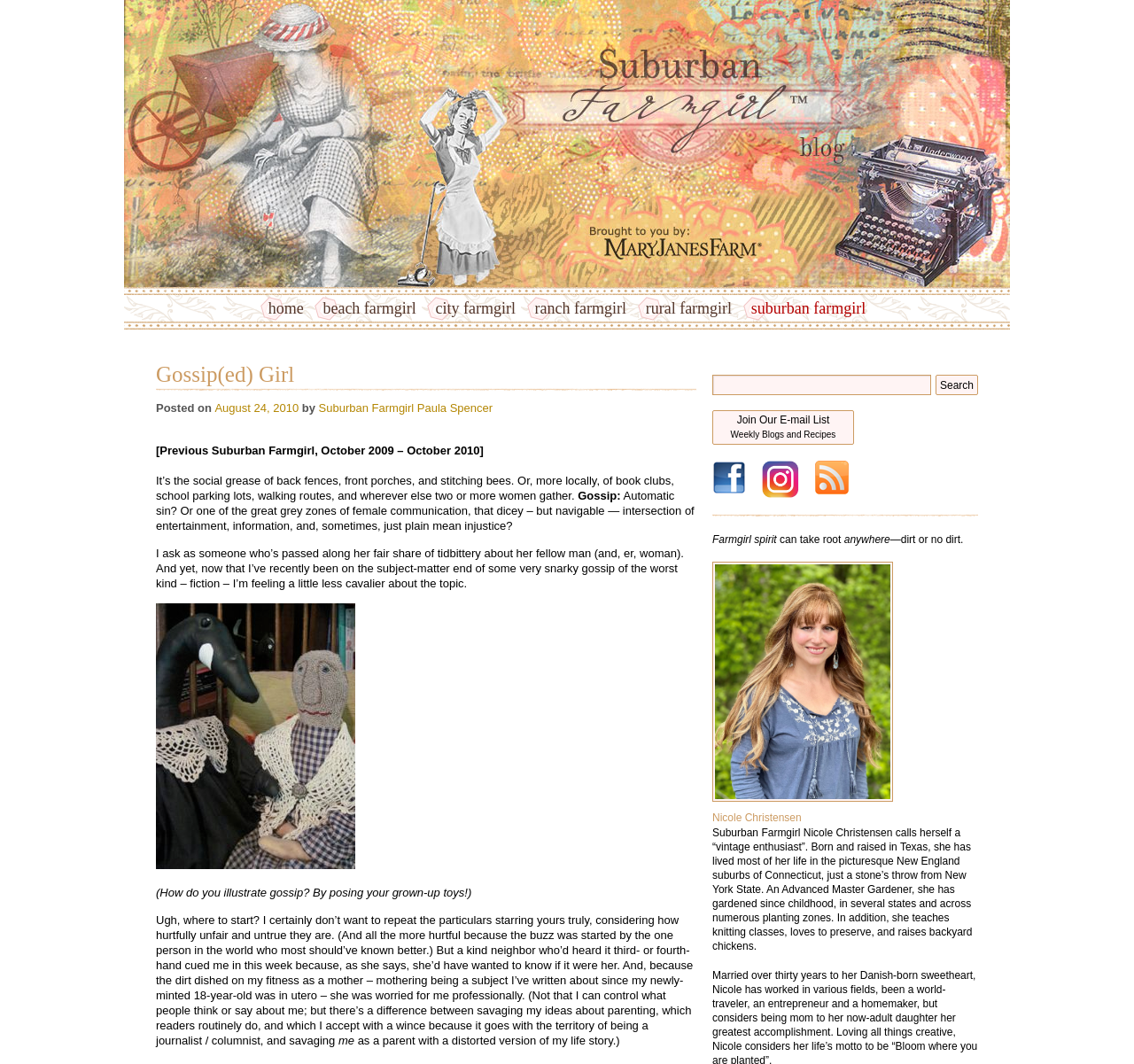Please locate the bounding box coordinates of the element that needs to be clicked to achieve the following instruction: "view Nicole Christensen's author profile". The coordinates should be four float numbers between 0 and 1, i.e., [left, top, right, bottom].

[0.628, 0.761, 0.862, 0.776]